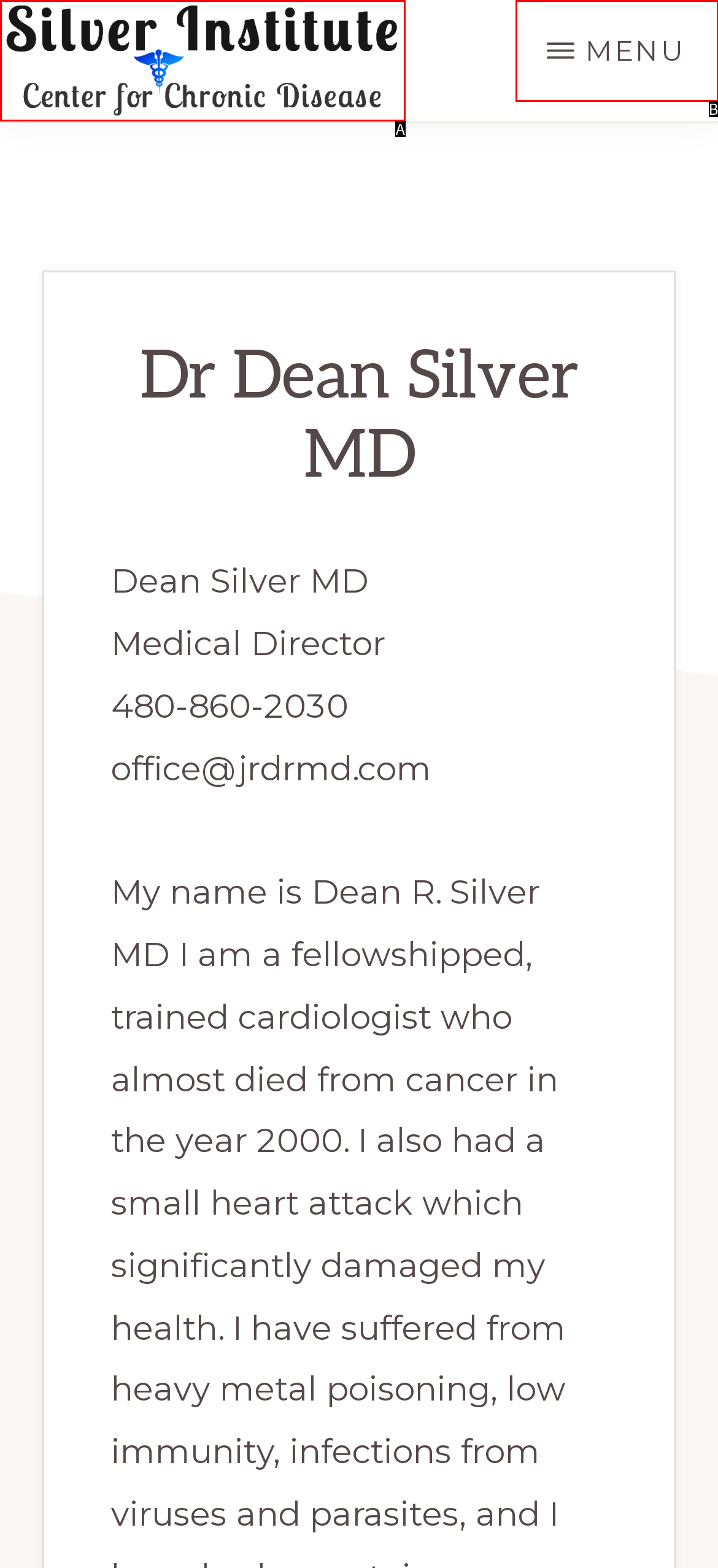Tell me which option best matches the description: 406-405-8010
Answer with the option's letter from the given choices directly.

None